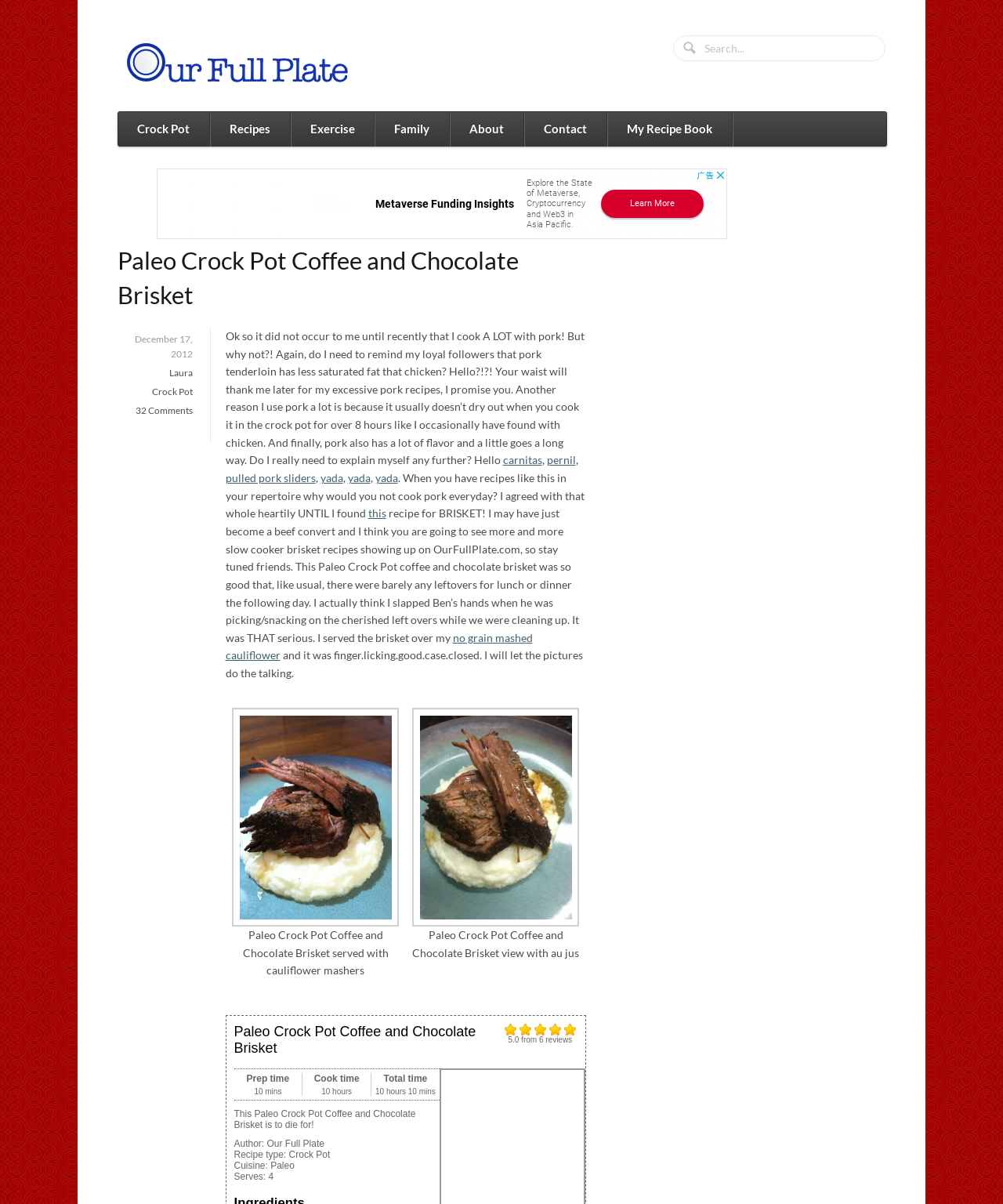Please identify the bounding box coordinates of the clickable area that will allow you to execute the instruction: "Click on the 'Crock Pot' link".

[0.117, 0.093, 0.208, 0.122]